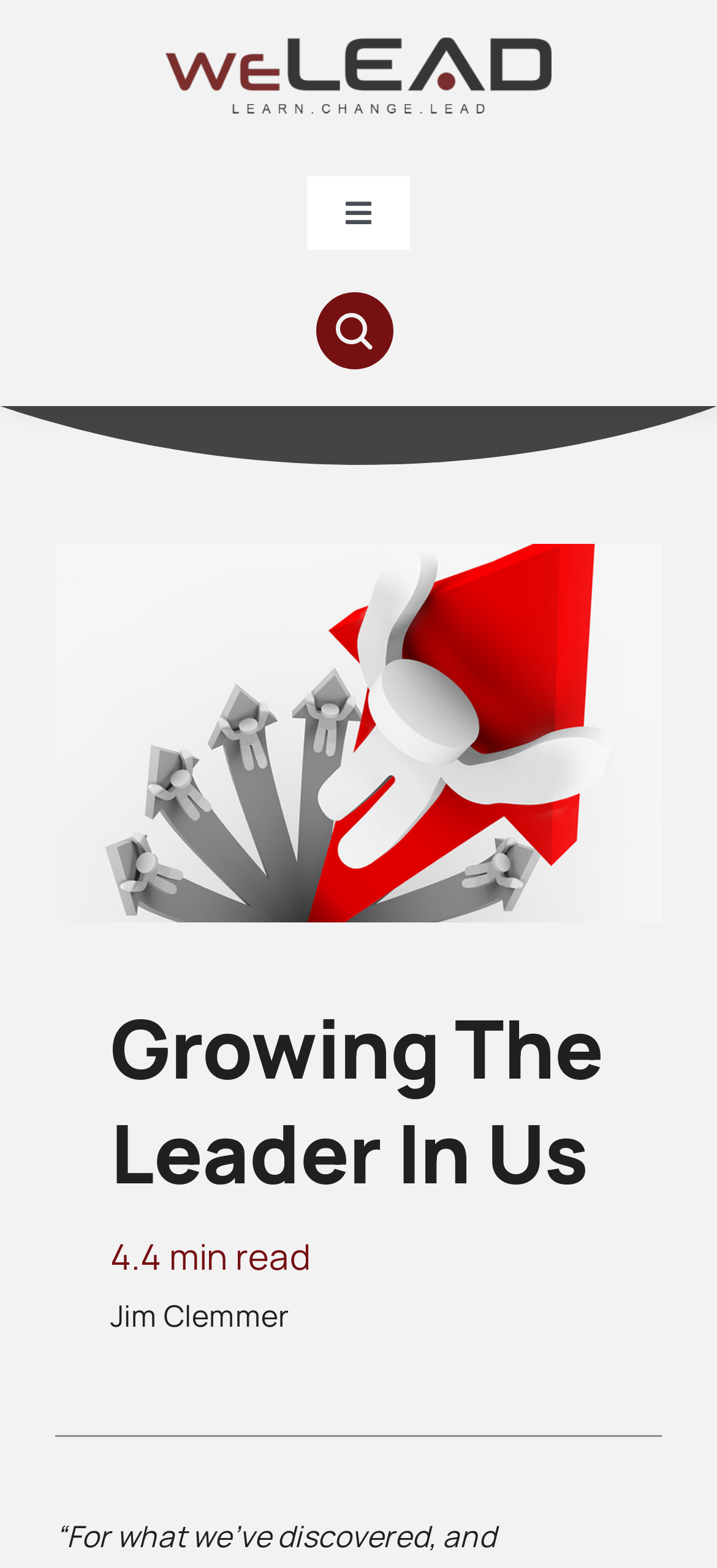Given the description Menu, predict the bounding box coordinates of the UI element. Ensure the coordinates are in the format (top-left x, top-left y, bottom-right x, bottom-right y) and all values are between 0 and 1.

None